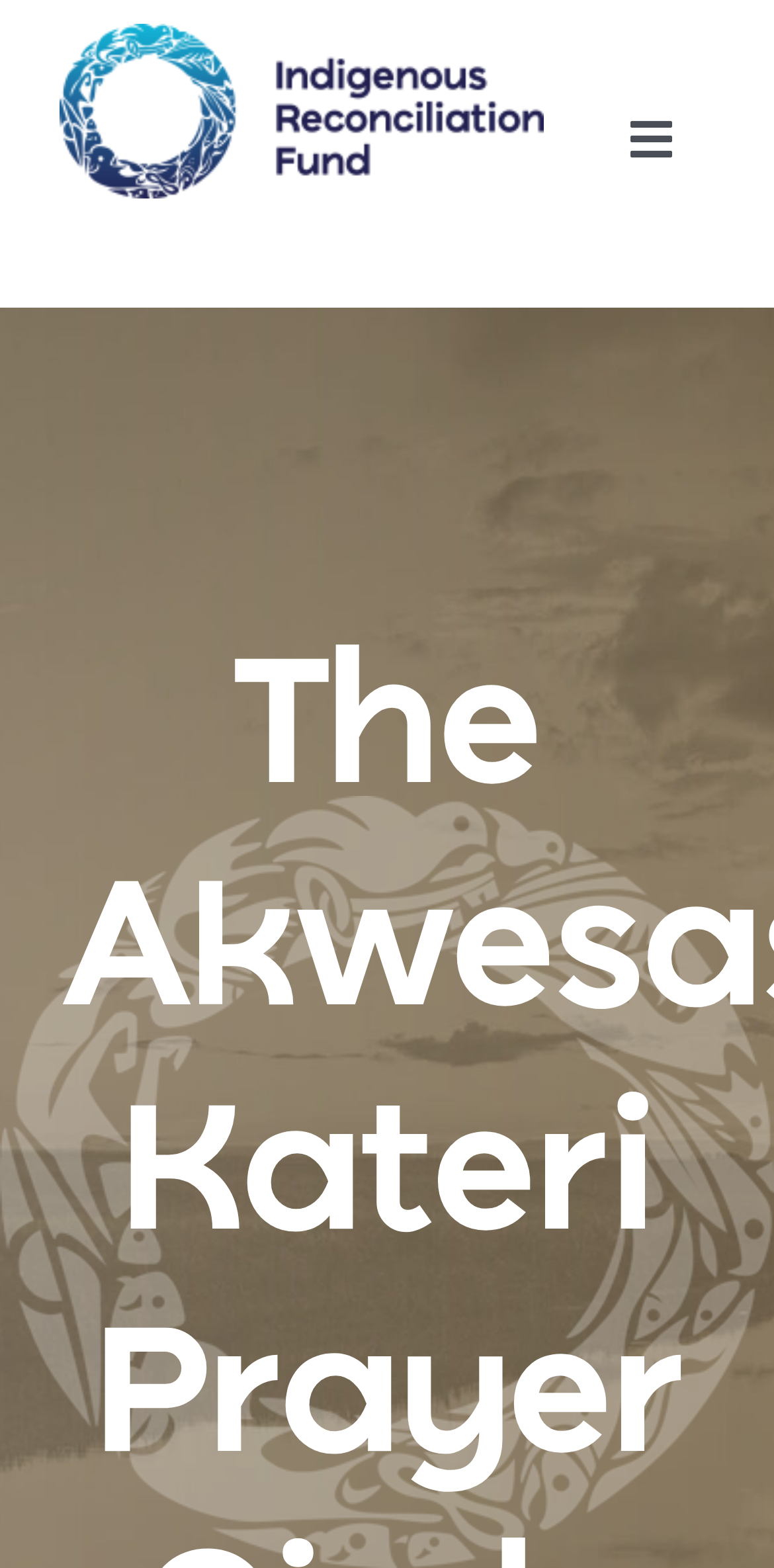Find the bounding box coordinates corresponding to the UI element with the description: "Toggle Navigation". The coordinates should be formatted as [left, top, right, bottom], with values as floats between 0 and 1.

[0.759, 0.058, 0.923, 0.118]